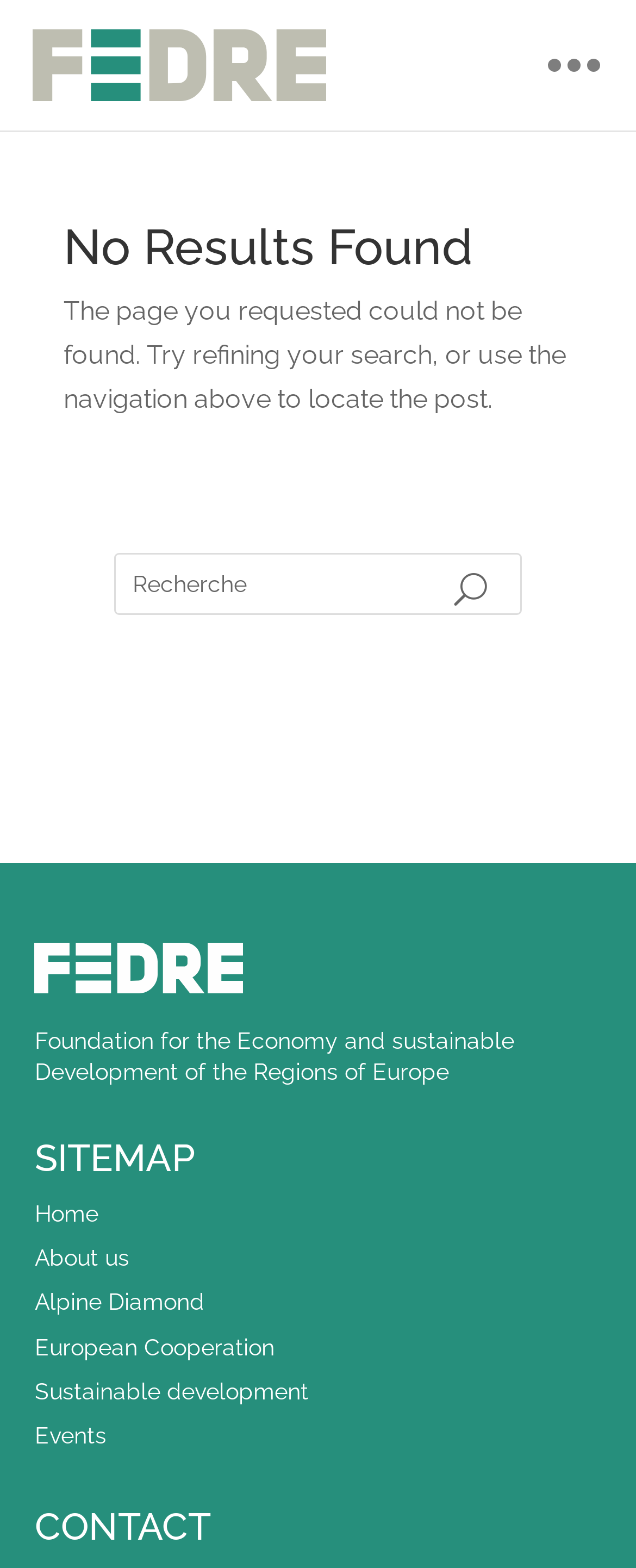Locate the bounding box of the UI element based on this description: "Home". Provide four float numbers between 0 and 1 as [left, top, right, bottom].

[0.055, 0.766, 0.155, 0.782]